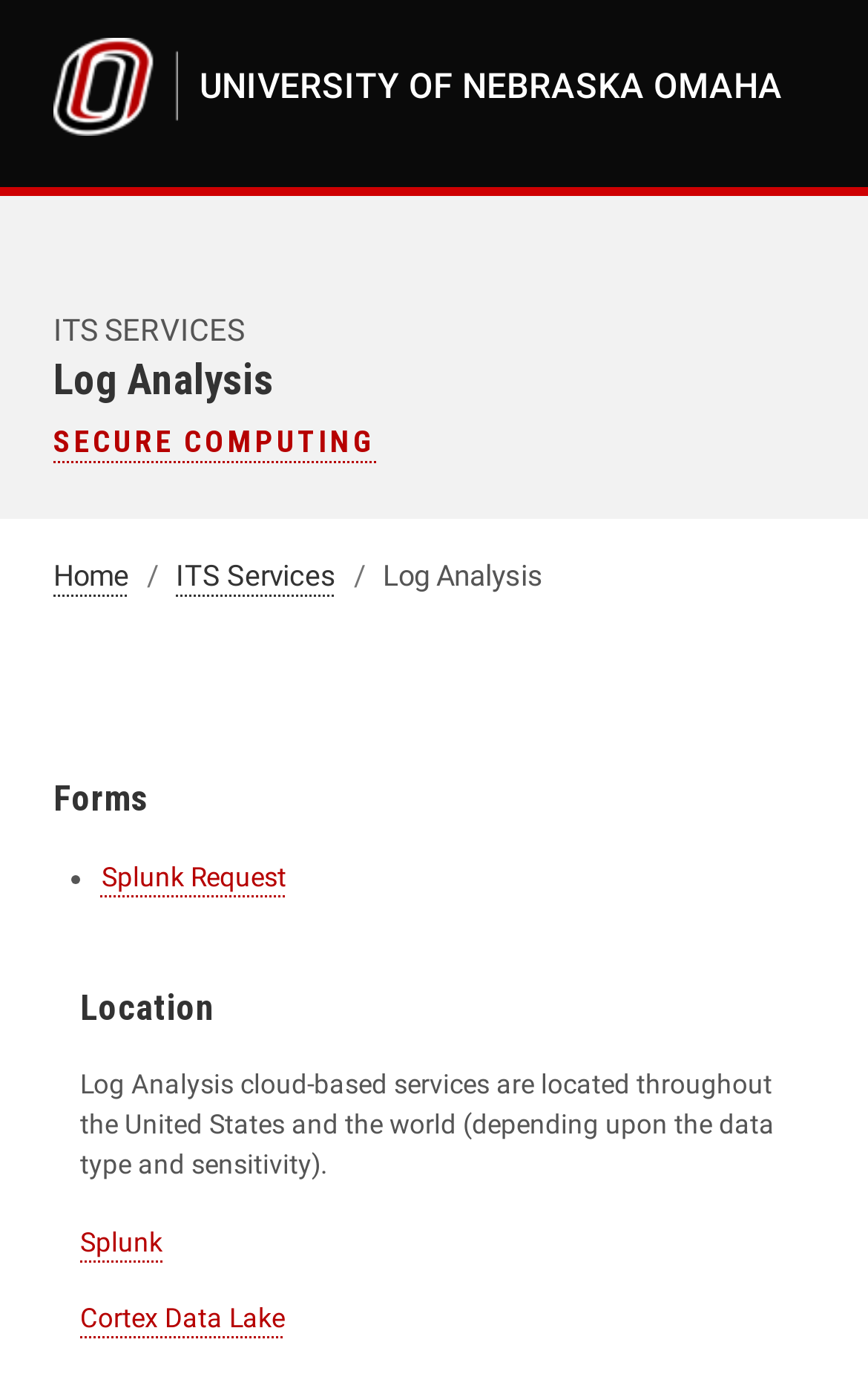What is the name of the data lake mentioned on the webpage?
Please provide a single word or phrase in response based on the screenshot.

Cortex Data Lake